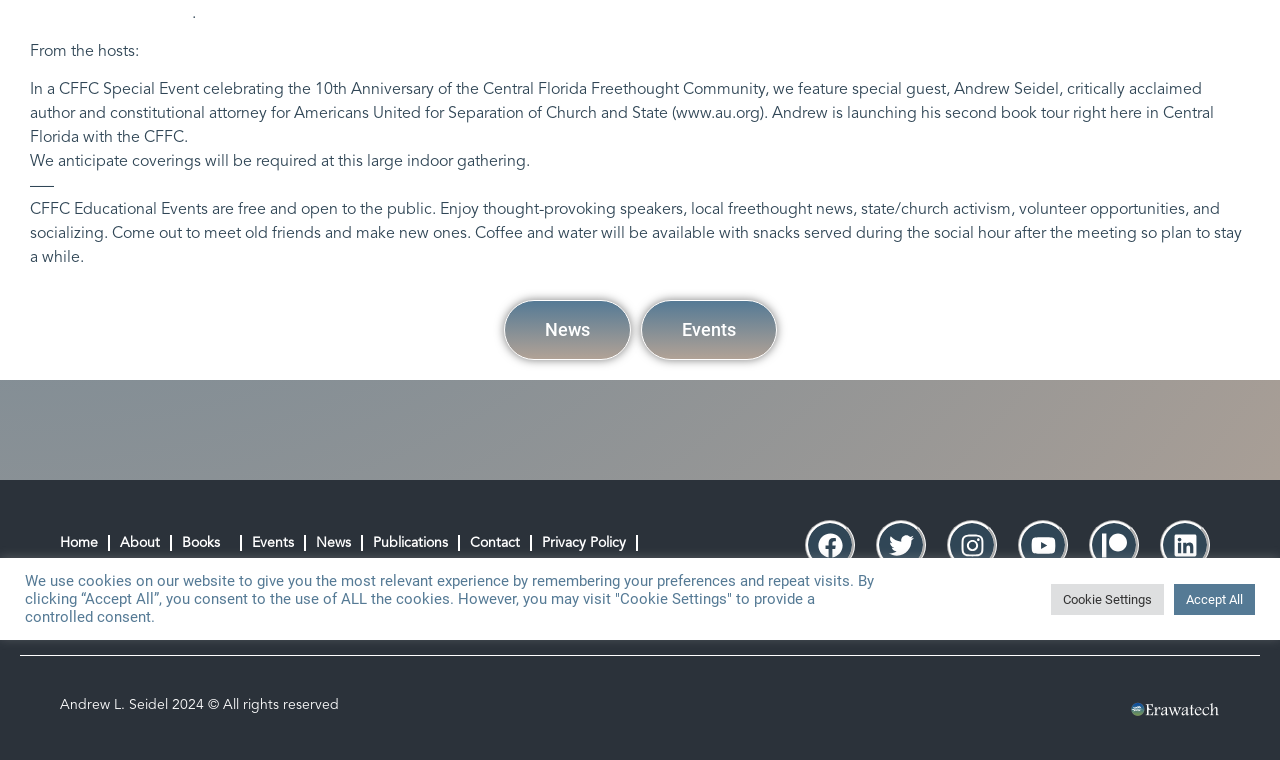Locate the bounding box for the described UI element: "Events". Ensure the coordinates are four float numbers between 0 and 1, formatted as [left, top, right, bottom].

[0.181, 0.685, 0.245, 0.745]